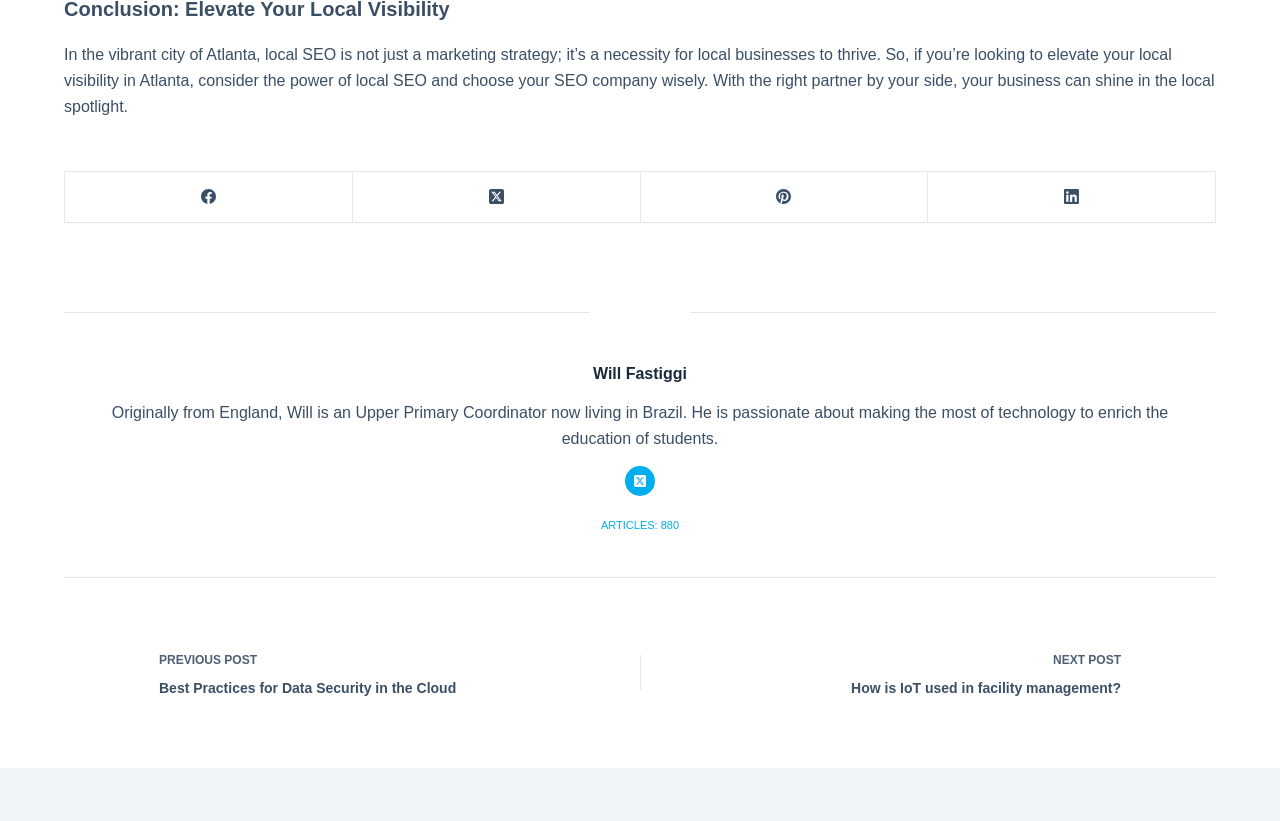Please provide the bounding box coordinate of the region that matches the element description: Articles: 880. Coordinates should be in the format (top-left x, top-left y, bottom-right x, bottom-right y) and all values should be between 0 and 1.

[0.47, 0.628, 0.53, 0.65]